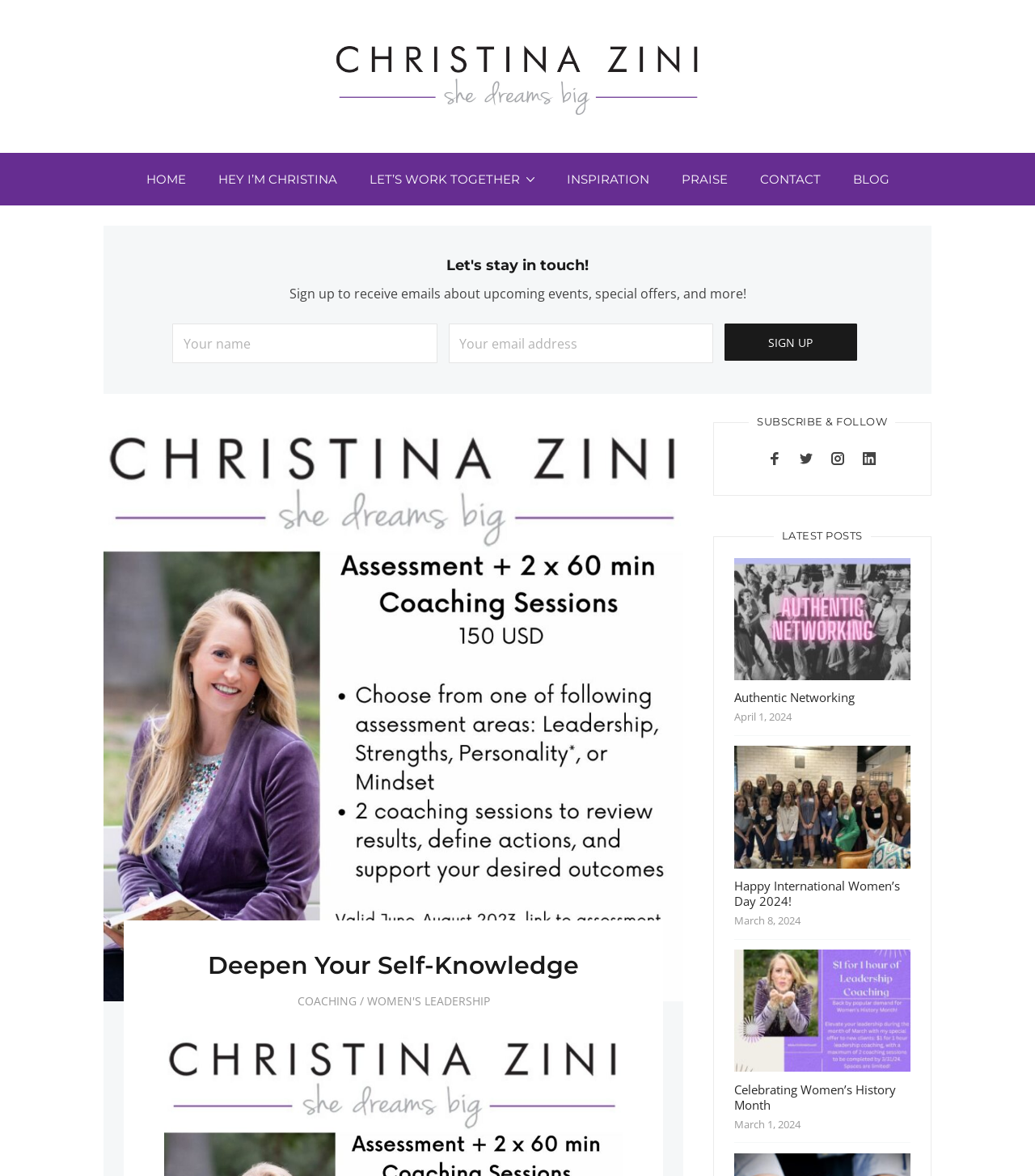Locate the coordinates of the bounding box for the clickable region that fulfills this instruction: "Click on the 'COACHING' link".

[0.287, 0.845, 0.344, 0.858]